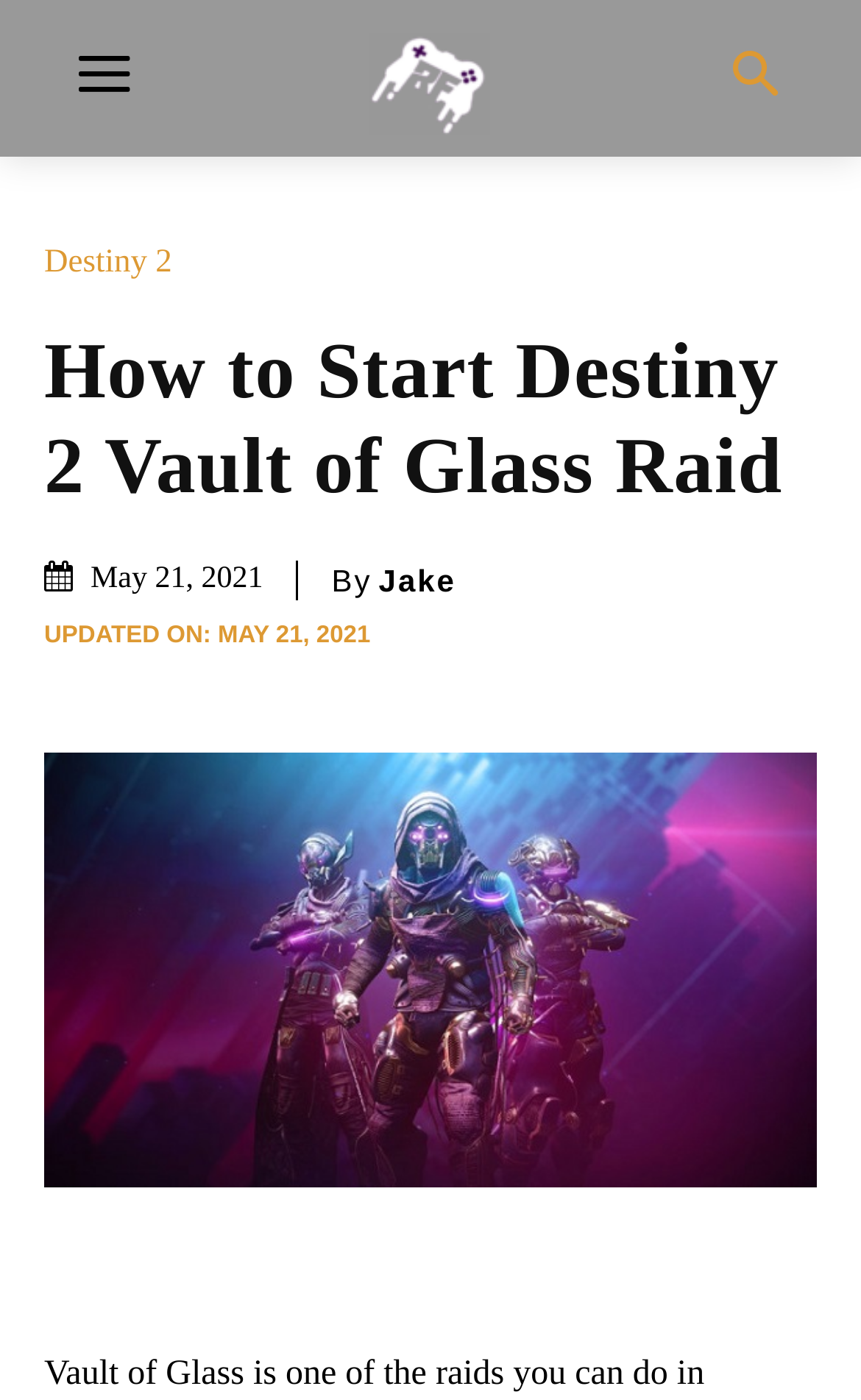What is the name of the raid in Destiny 2?
Based on the screenshot, give a detailed explanation to answer the question.

I found the name of the raid in Destiny 2 by looking at the heading element with the text 'How to Start Destiny 2 Vault of Glass Raid'.